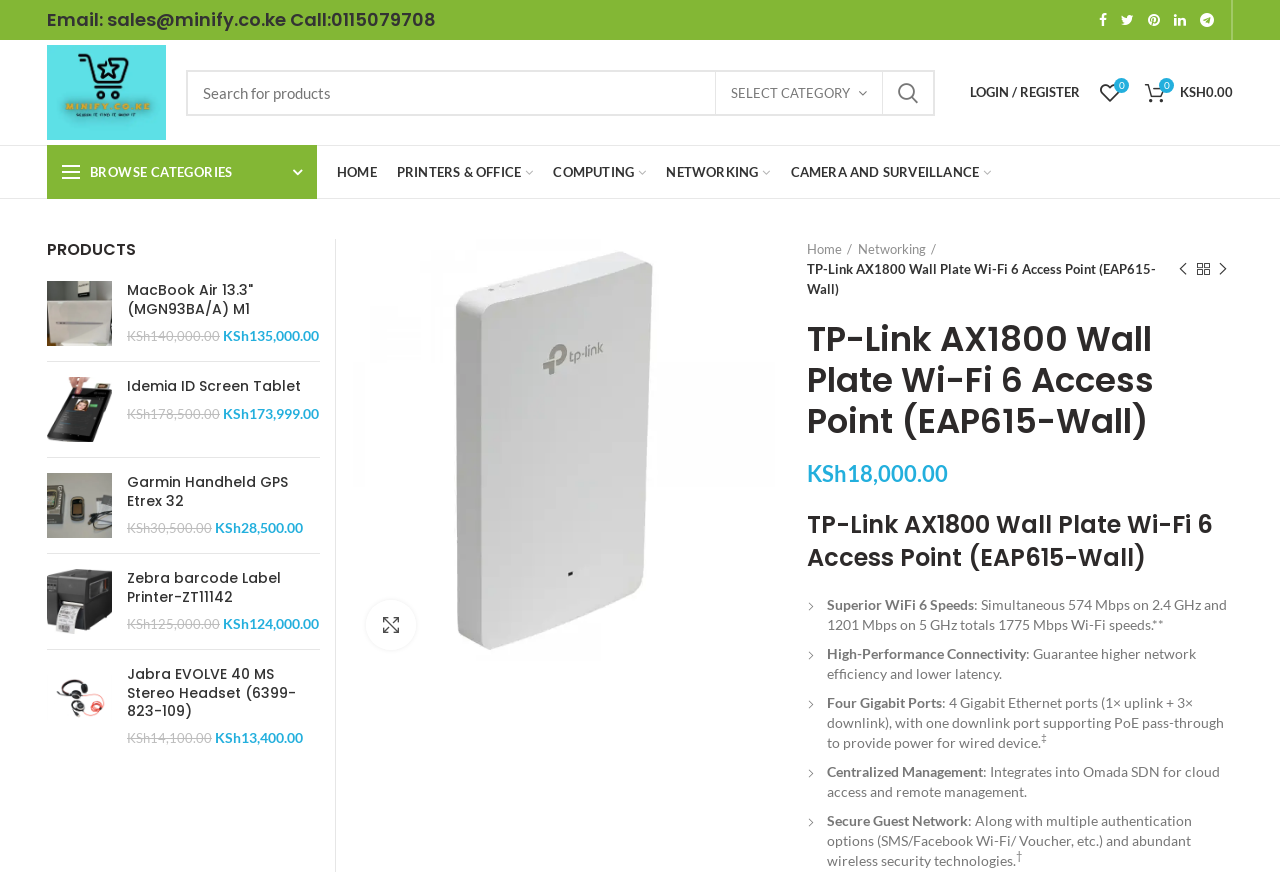Please pinpoint the bounding box coordinates for the region I should click to adhere to this instruction: "Search for products".

[0.145, 0.08, 0.73, 0.132]